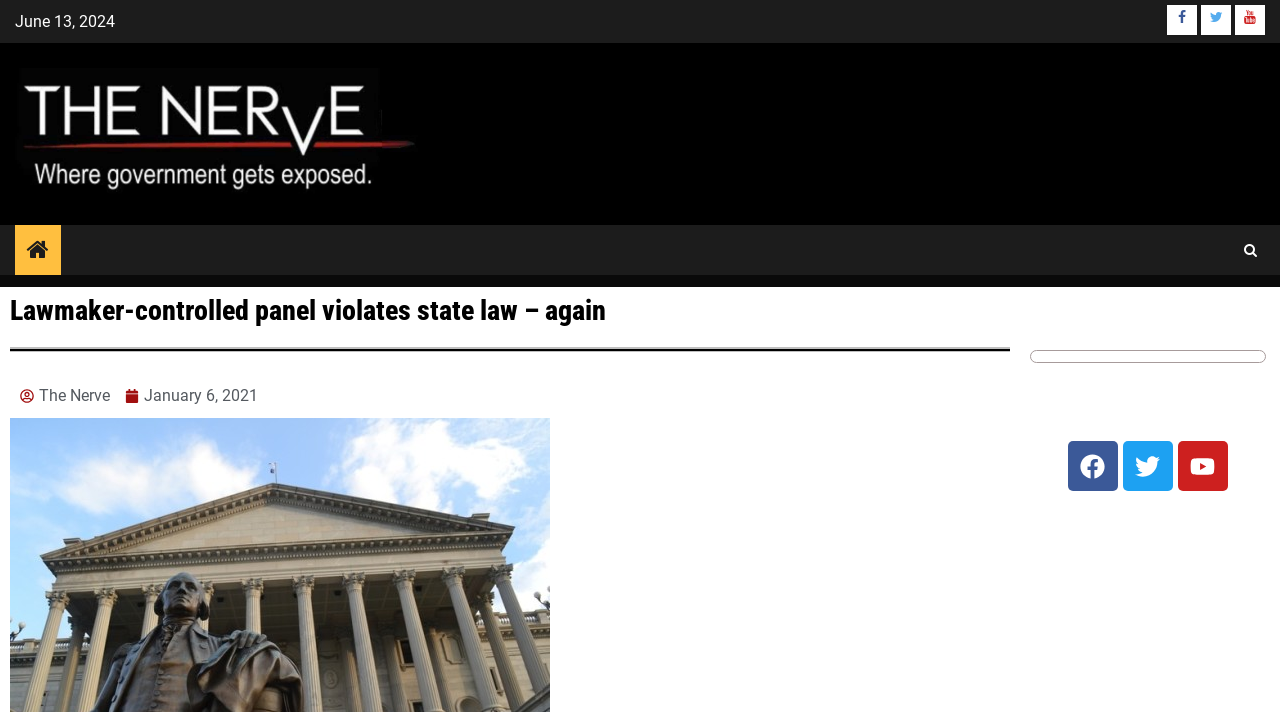Determine the bounding box coordinates of the clickable region to carry out the instruction: "Visit The Nerve Archive".

[0.012, 0.173, 0.327, 0.2]